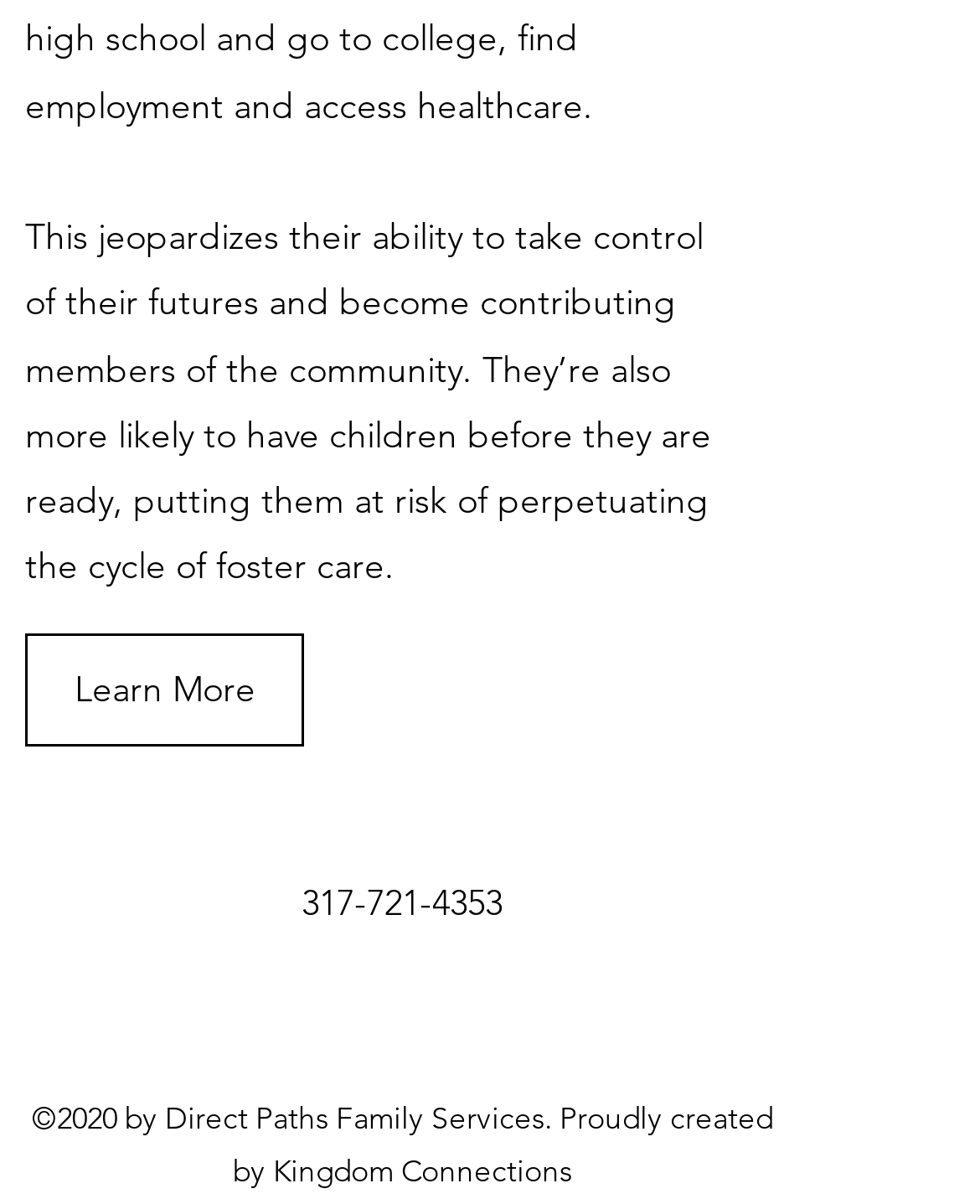What social media platforms is Direct Paths Family Services on?
Give a one-word or short-phrase answer derived from the screenshot.

Facebook, Twitter, LinkedIn